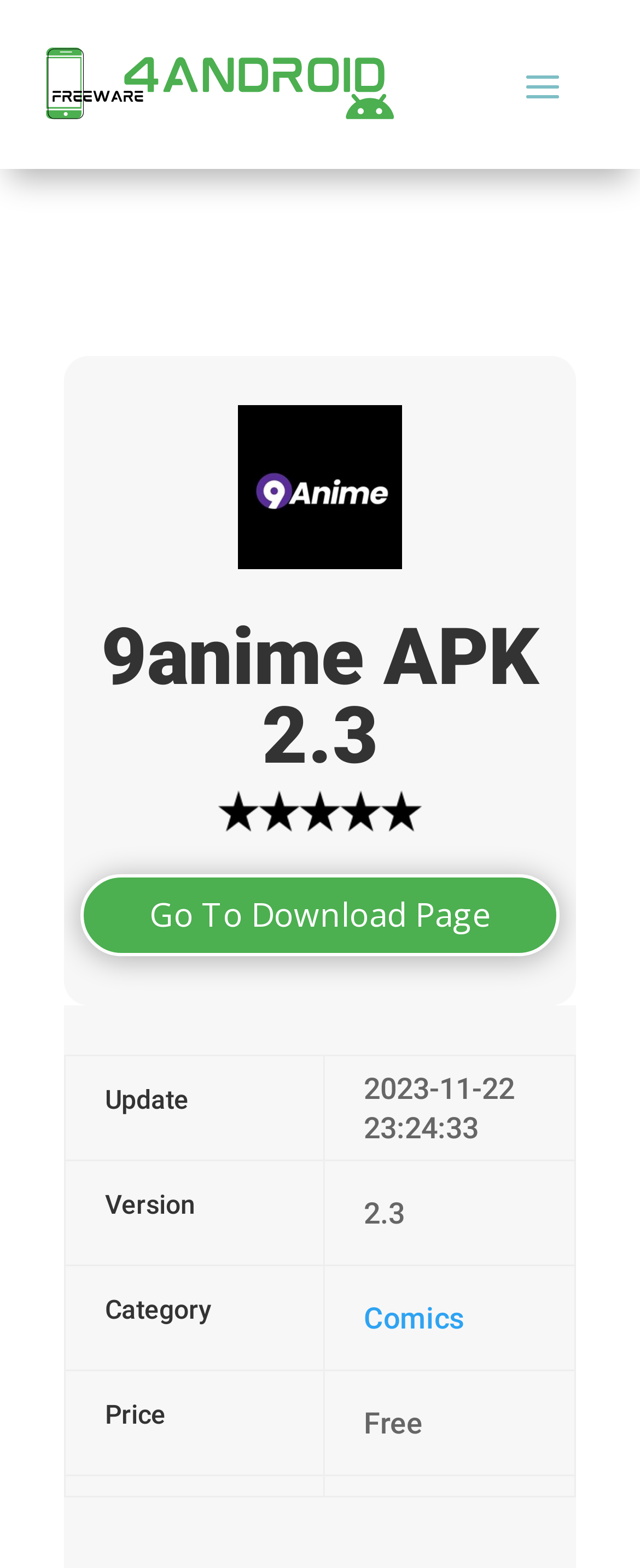Locate and extract the text of the main heading on the webpage.

9anime APK 2.3